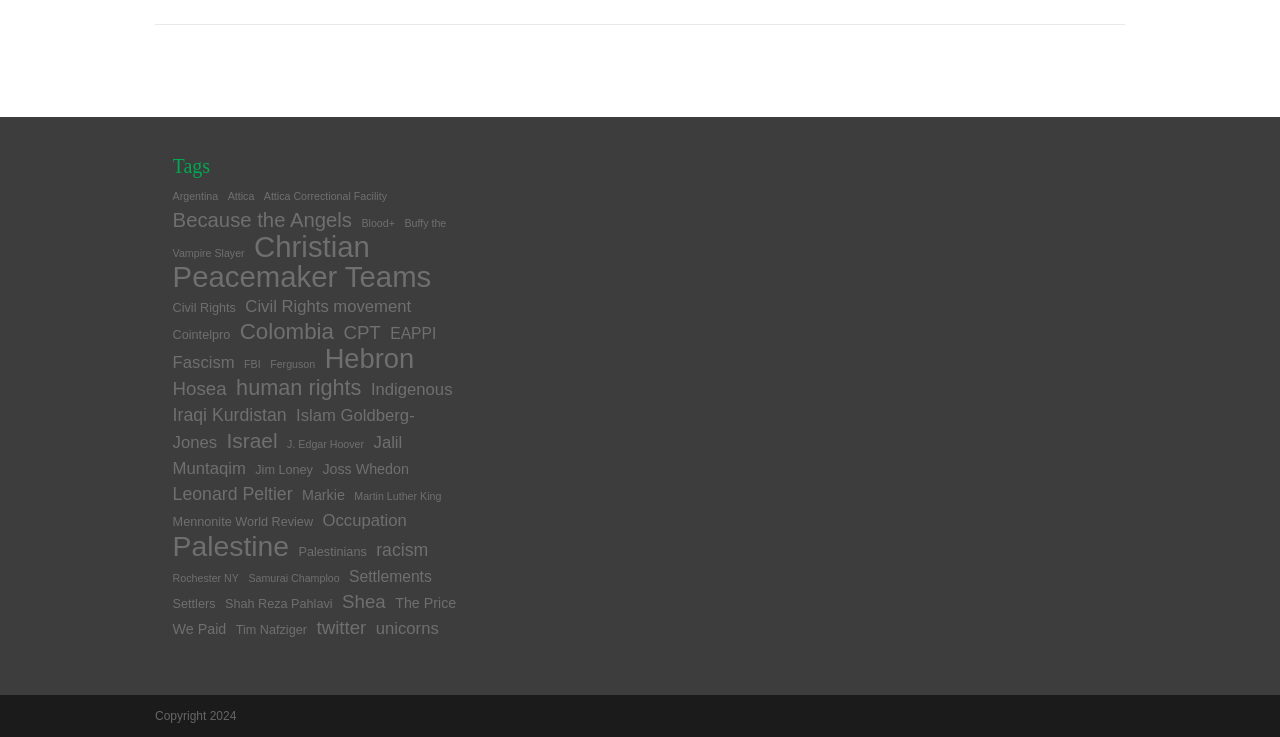Answer the question in a single word or phrase:
What is the last link on the webpage?

unicorns